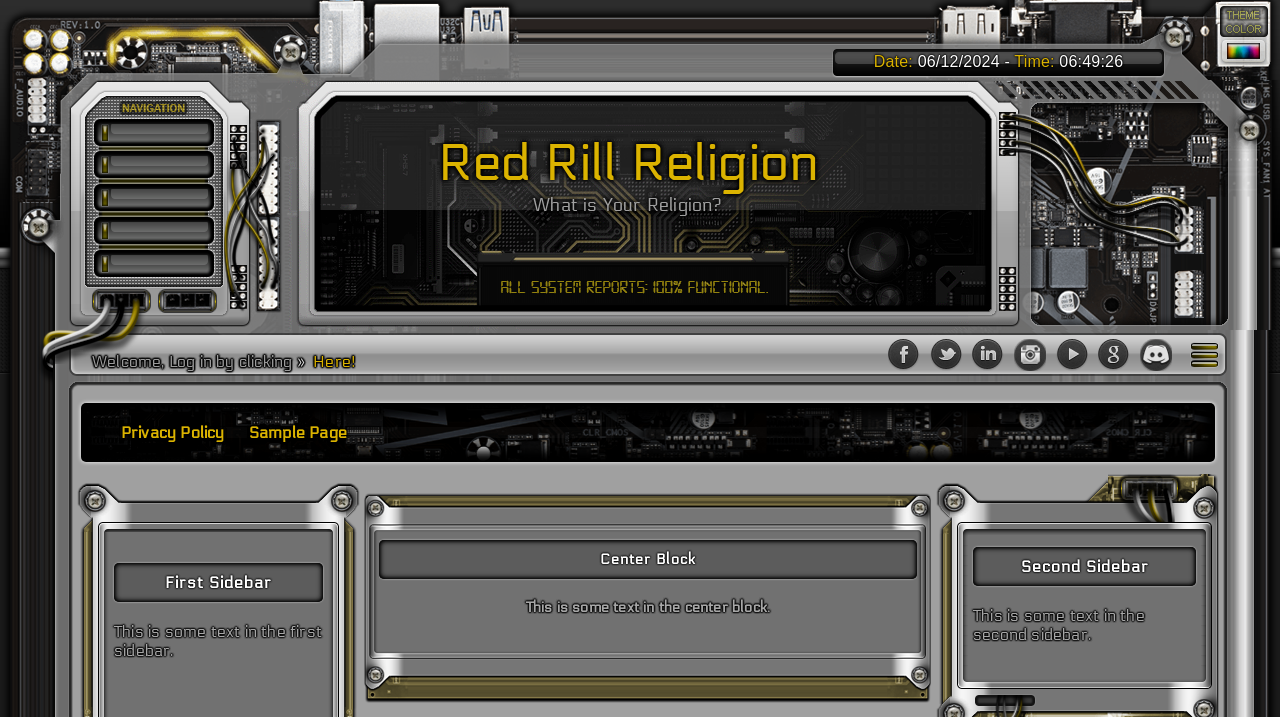Identify the bounding box for the given UI element using the description provided. Coordinates should be in the format (top-left x, top-left y, bottom-right x, bottom-right y) and must be between 0 and 1. Here is the description: Here!

[0.232, 0.491, 0.278, 0.517]